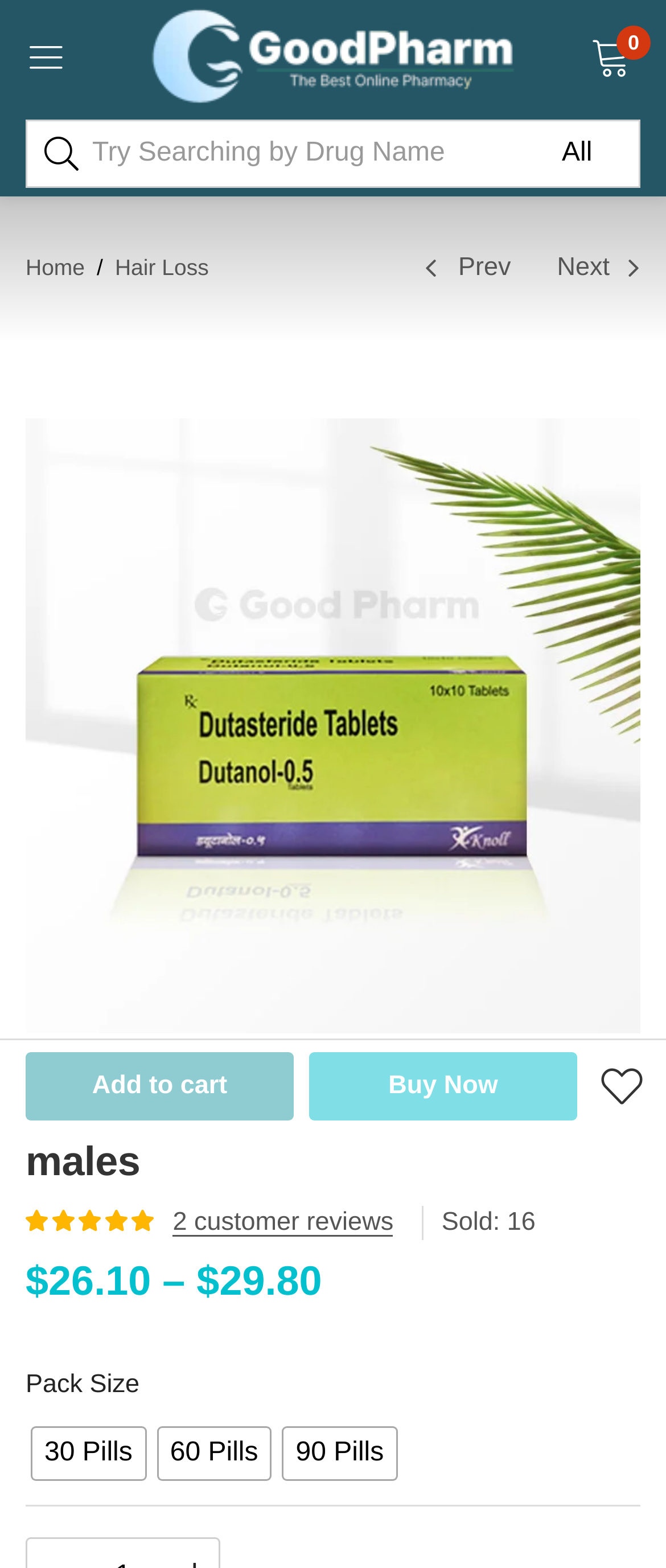Please provide a comprehensive answer to the question based on the screenshot: What is the name of the online pharmacy?

I found the name of the online pharmacy in the link 'Good Pharm - The best online pharmacy'.